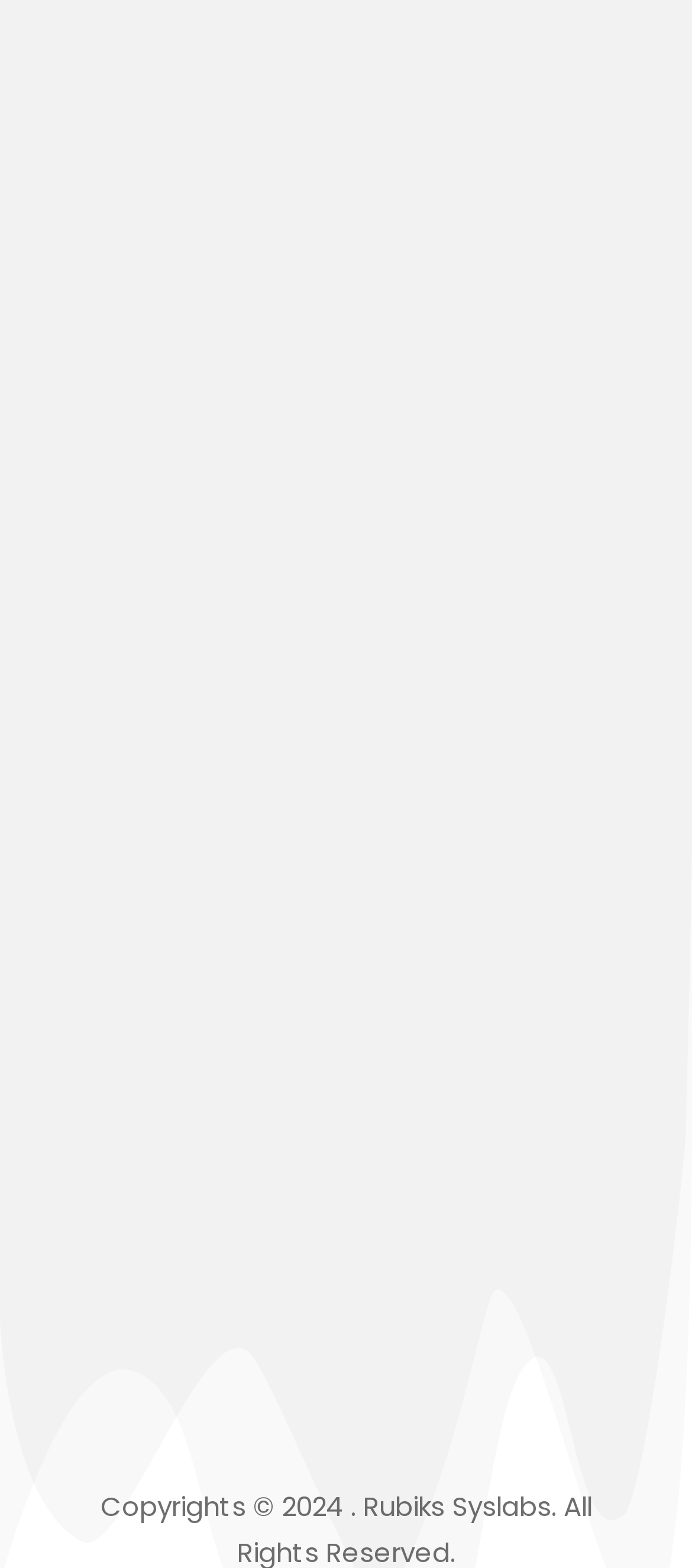Please indicate the bounding box coordinates of the element's region to be clicked to achieve the instruction: "Click on Contact Us". Provide the coordinates as four float numbers between 0 and 1, i.e., [left, top, right, bottom].

[0.115, 0.322, 0.336, 0.353]